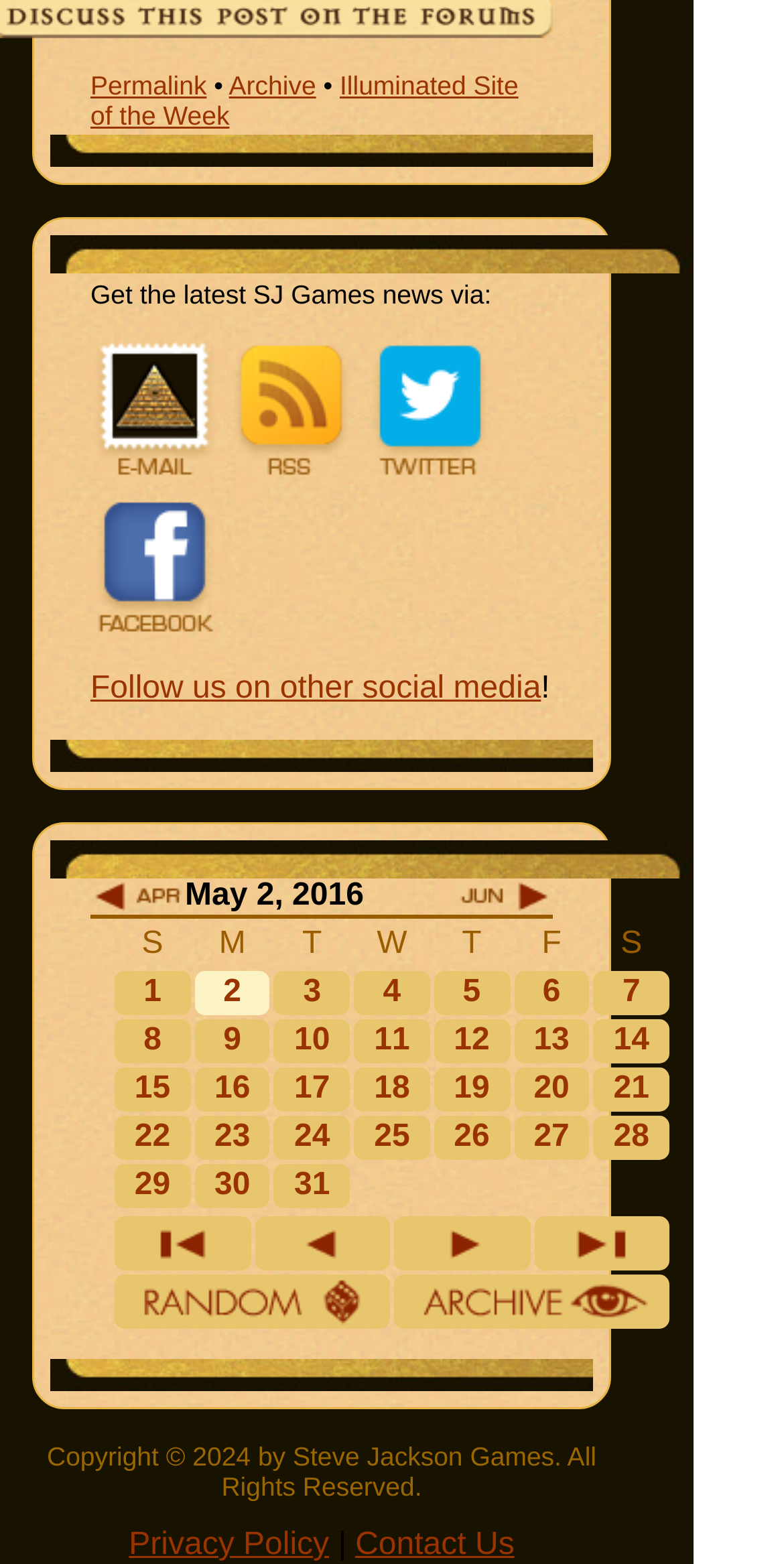From the webpage screenshot, identify the region described by Illuminated Site of the Week. Provide the bounding box coordinates as (top-left x, top-left y, bottom-right x, bottom-right y), with each value being a floating point number between 0 and 1.

[0.115, 0.045, 0.661, 0.084]